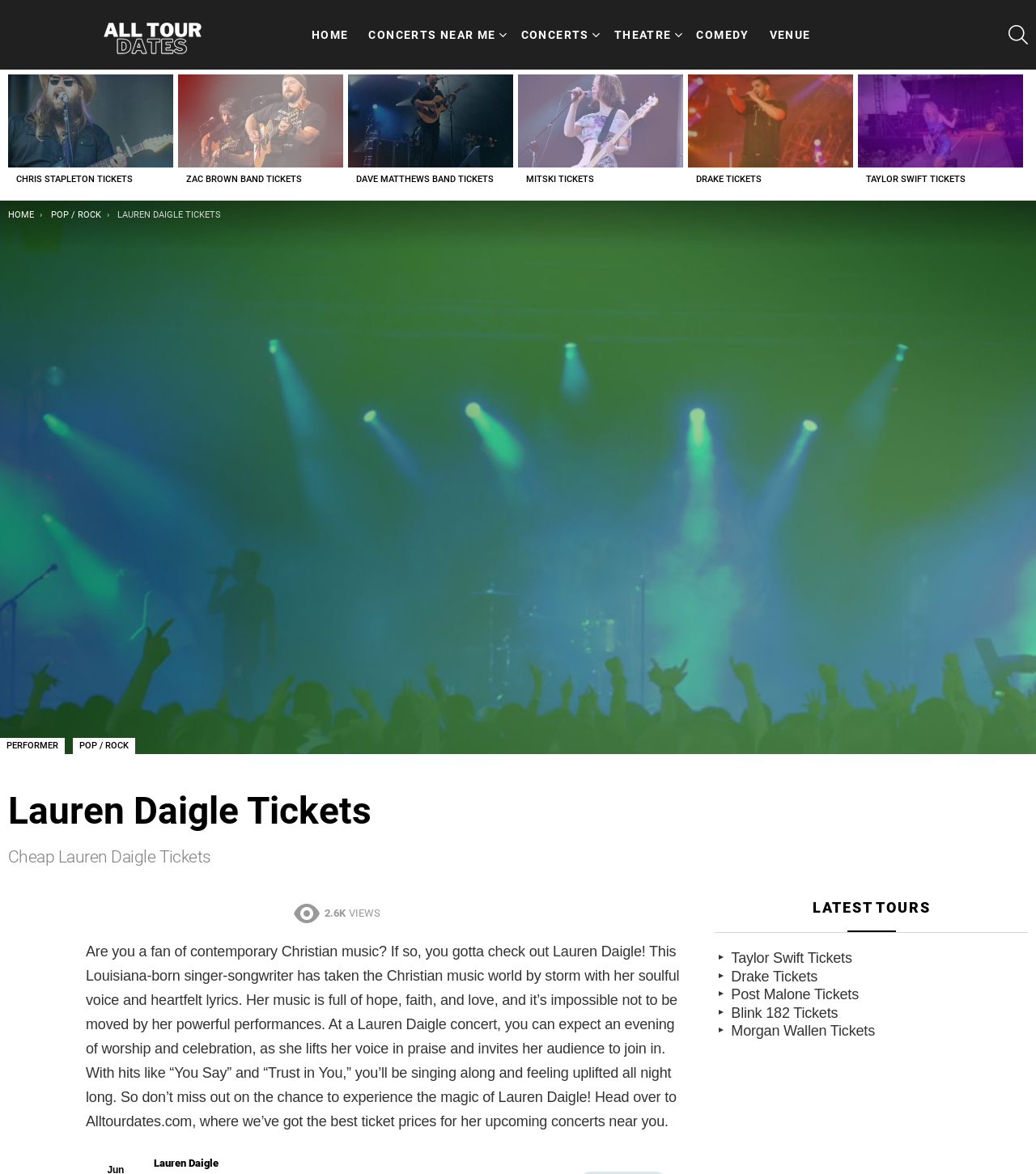Locate the bounding box coordinates of the segment that needs to be clicked to meet this instruction: "Check out CONCERTS NEAR ME".

[0.348, 0.019, 0.491, 0.04]